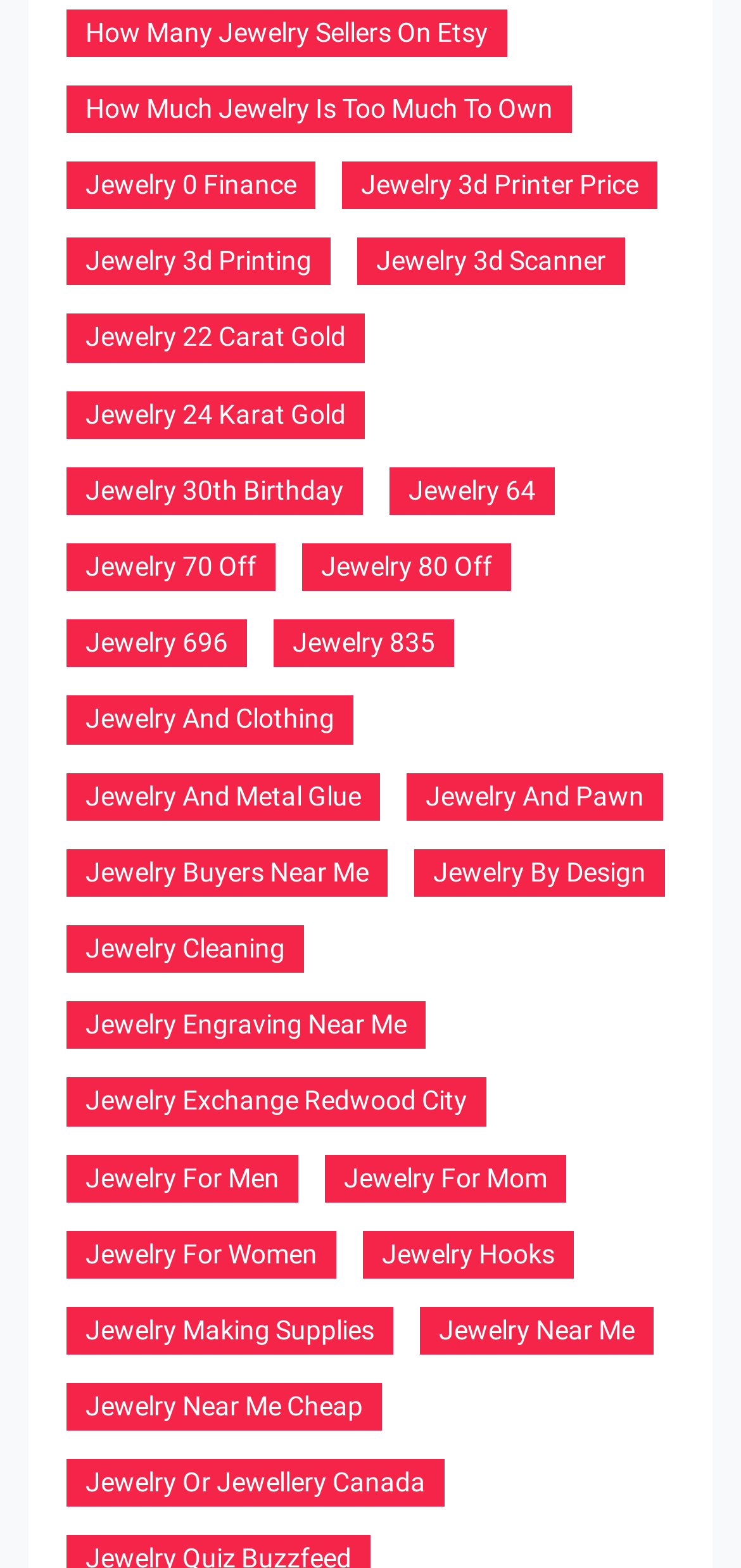What is the last link on the webpage?
Examine the screenshot and reply with a single word or phrase.

Jewelry Or Jewellery Canada